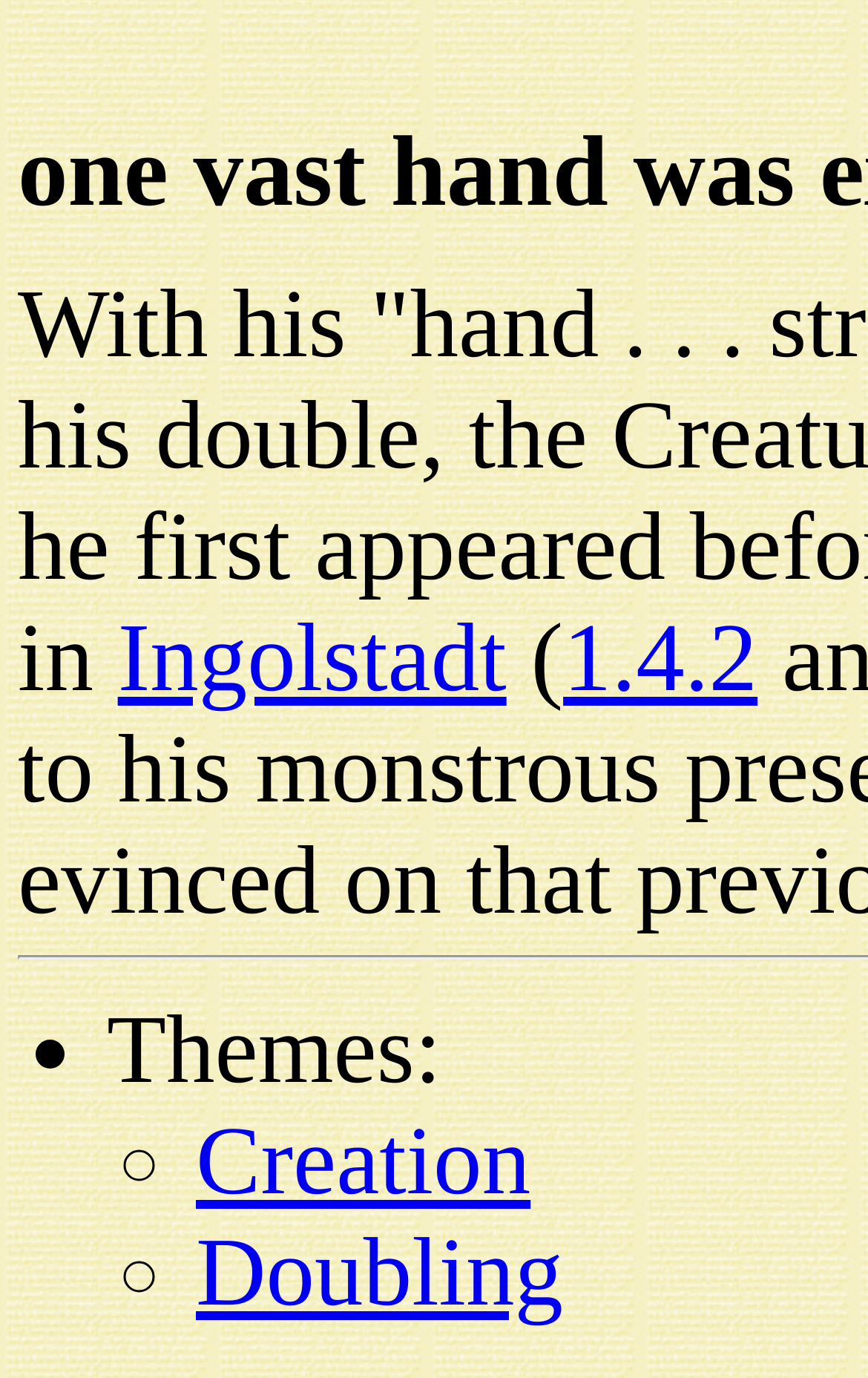Generate a thorough caption detailing the webpage content.

The webpage appears to be a simple page with a focus on text-based content. At the top, there is a prominent link to "Ingolstadt" situated roughly in the middle of the page, accompanied by a single quotation mark to its right. Next to the quotation mark is another link, "1.4.2", which is positioned towards the right side of the page.

Below these links, there is a list of themes, denoted by bullet points. The first bullet point is marked with a "•" symbol and is followed by the text "Themes:". The list then continues with two more bullet points, marked with "◦" symbols, each accompanied by a link to a theme. The first theme is "Creation", and the second is "Doubling". These links are positioned roughly in the middle of the page, with the "Creation" link situated above the "Doubling" link.